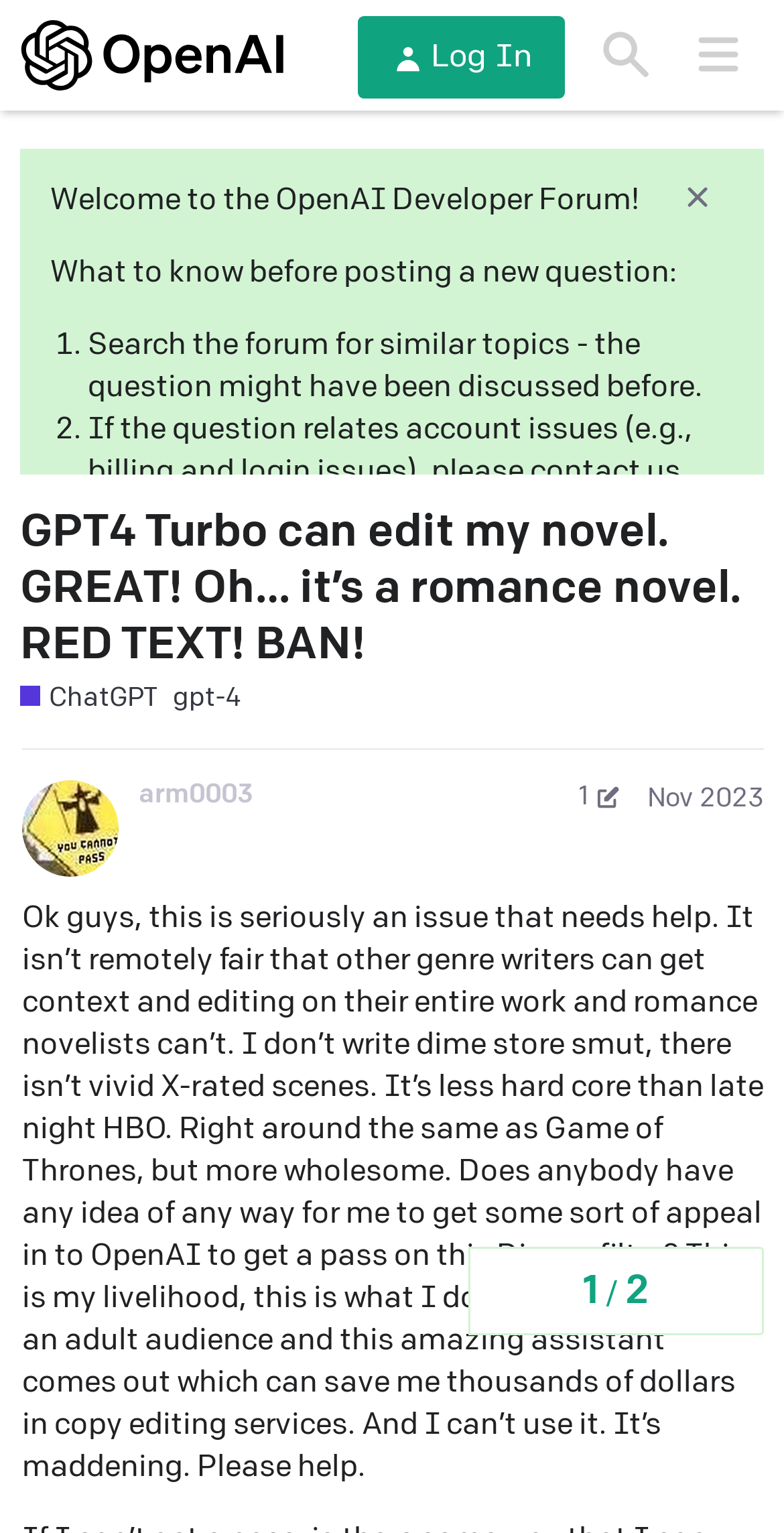Give a concise answer using only one word or phrase for this question:
Who is the author of the post?

arm0003